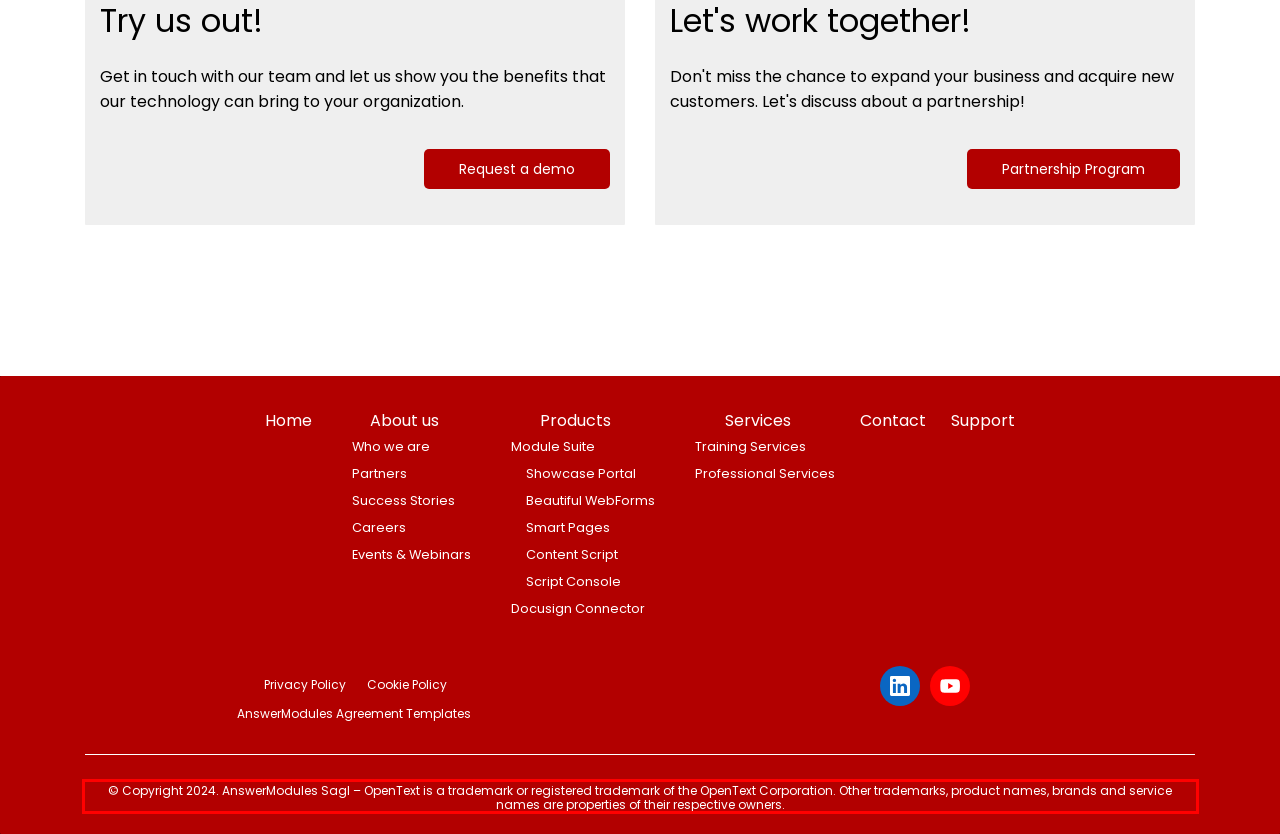Please look at the webpage screenshot and extract the text enclosed by the red bounding box.

© Copyright 2024. AnswerModules Sagl – OpenText is a trademark or registered trademark of the OpenText Corporation. Other trademarks, product names, brands and service names are properties of their respective owners.